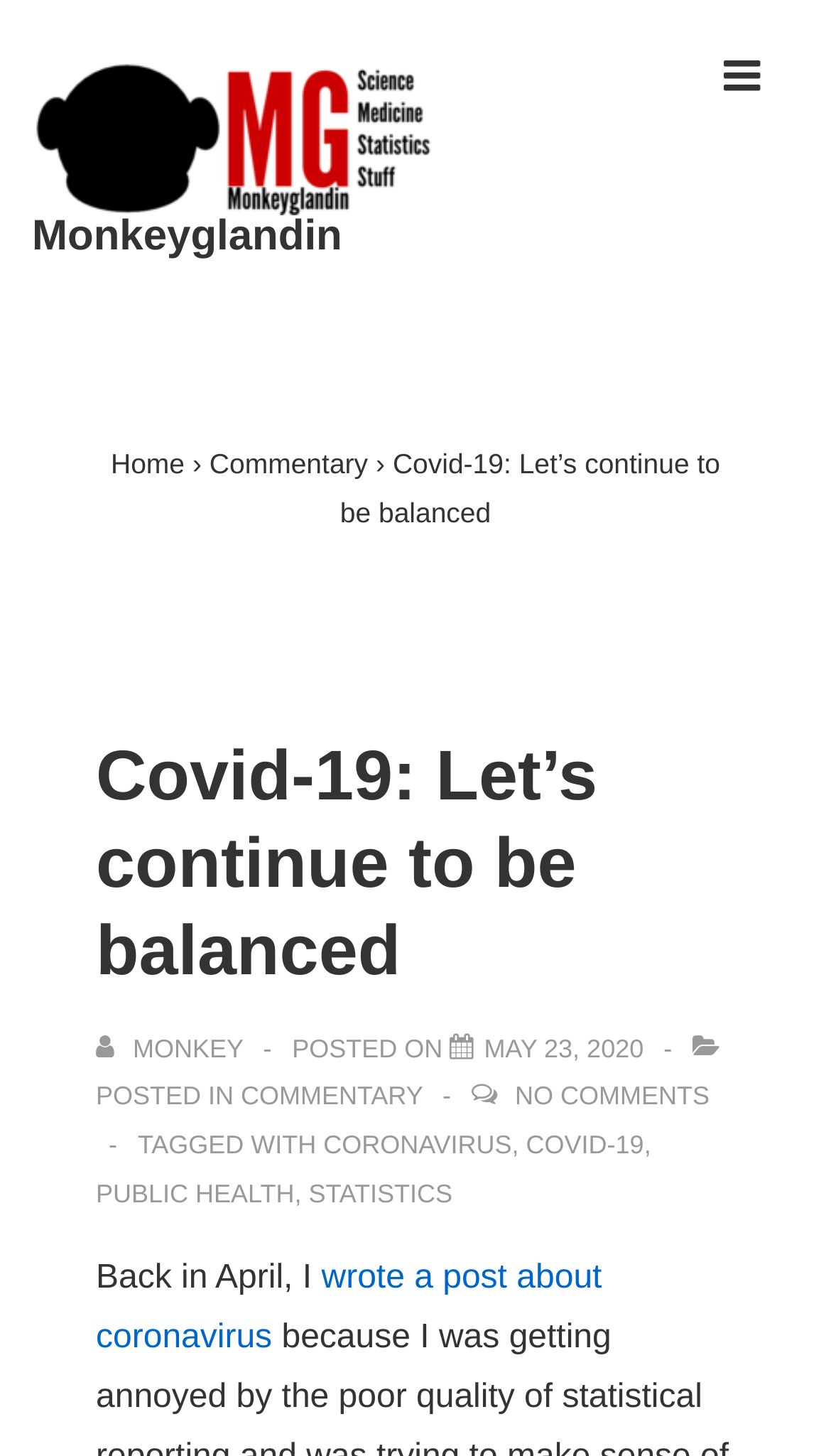Produce an extensive caption that describes everything on the webpage.

The webpage appears to be a blog post titled "Covid-19: Let’s continue to be balanced" on the Monkeyglandin website. At the top left, there is a link to the website's homepage, accompanied by an image of the website's logo. Next to it, there is a main navigation menu with a button labeled "MENU" that can be expanded to reveal more options.

Below the navigation menu, there is a heading that displays the title of the blog post, "Covid-19: Let’s continue to be balanced". The author's name, Monkey, is mentioned below the title, along with a link to view all posts by the author.

The main content of the blog post starts with a paragraph that begins with "Back in April, I". The text is followed by a link to a previous post about coronavirus. The post is categorized under "COMMENTARY" and is tagged with keywords such as "CORONAVIRUS", "COVID-19", and "PUBLIC HEALTH". There are no comments on the post, as indicated by the "NO COMMENTS" link.

On the top right, there is a link to the website's home page, as well as a link to the "COMMENTARY" category. The post's publication date, "MAY 23, 2020", is displayed below the title. Overall, the webpage has a simple and organized layout, with clear headings and concise text.